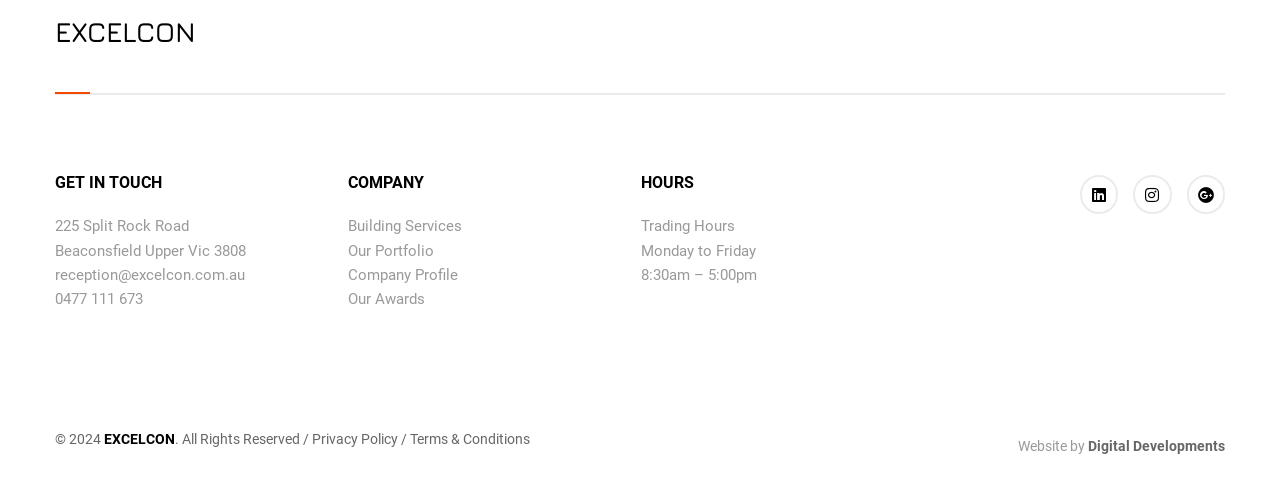Please identify the bounding box coordinates of the area I need to click to accomplish the following instruction: "Get in touch through email".

[0.043, 0.55, 0.191, 0.587]